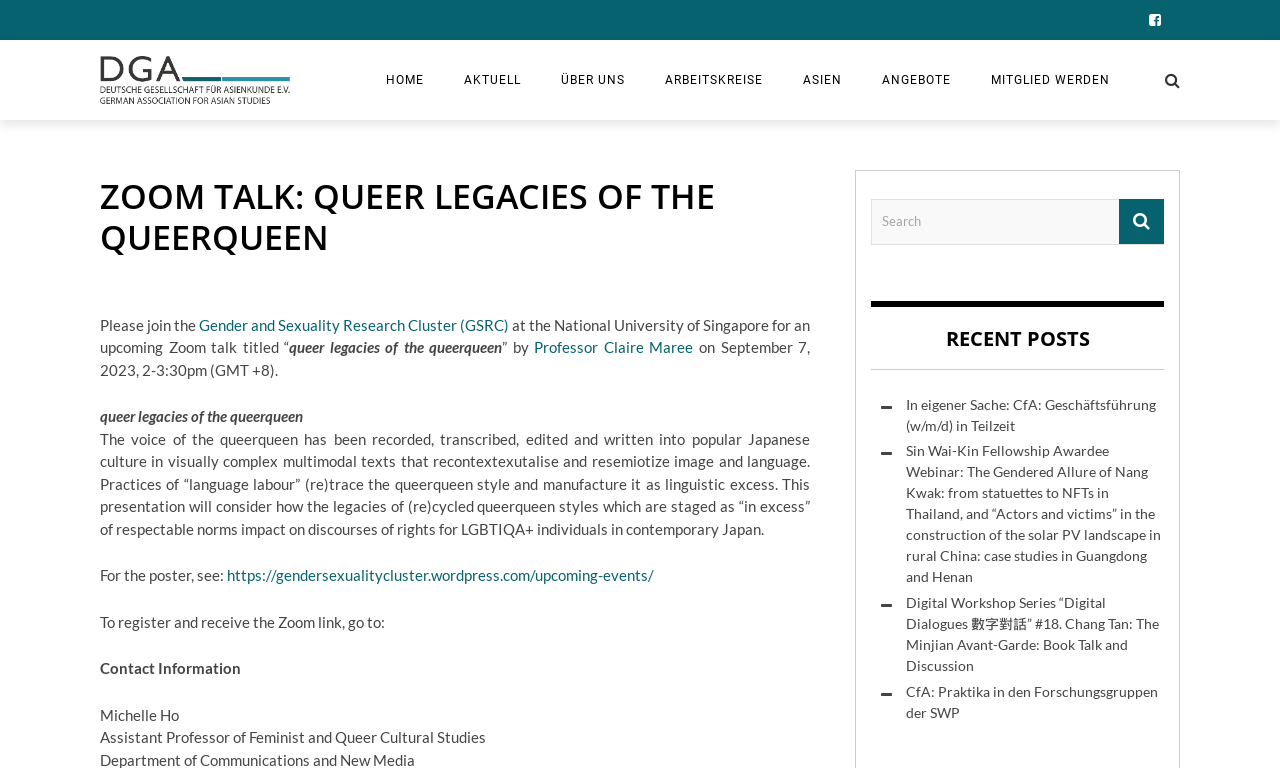Can you pinpoint the bounding box coordinates for the clickable element required for this instruction: "Click the logo"? The coordinates should be four float numbers between 0 and 1, i.e., [left, top, right, bottom].

[0.078, 0.073, 0.226, 0.135]